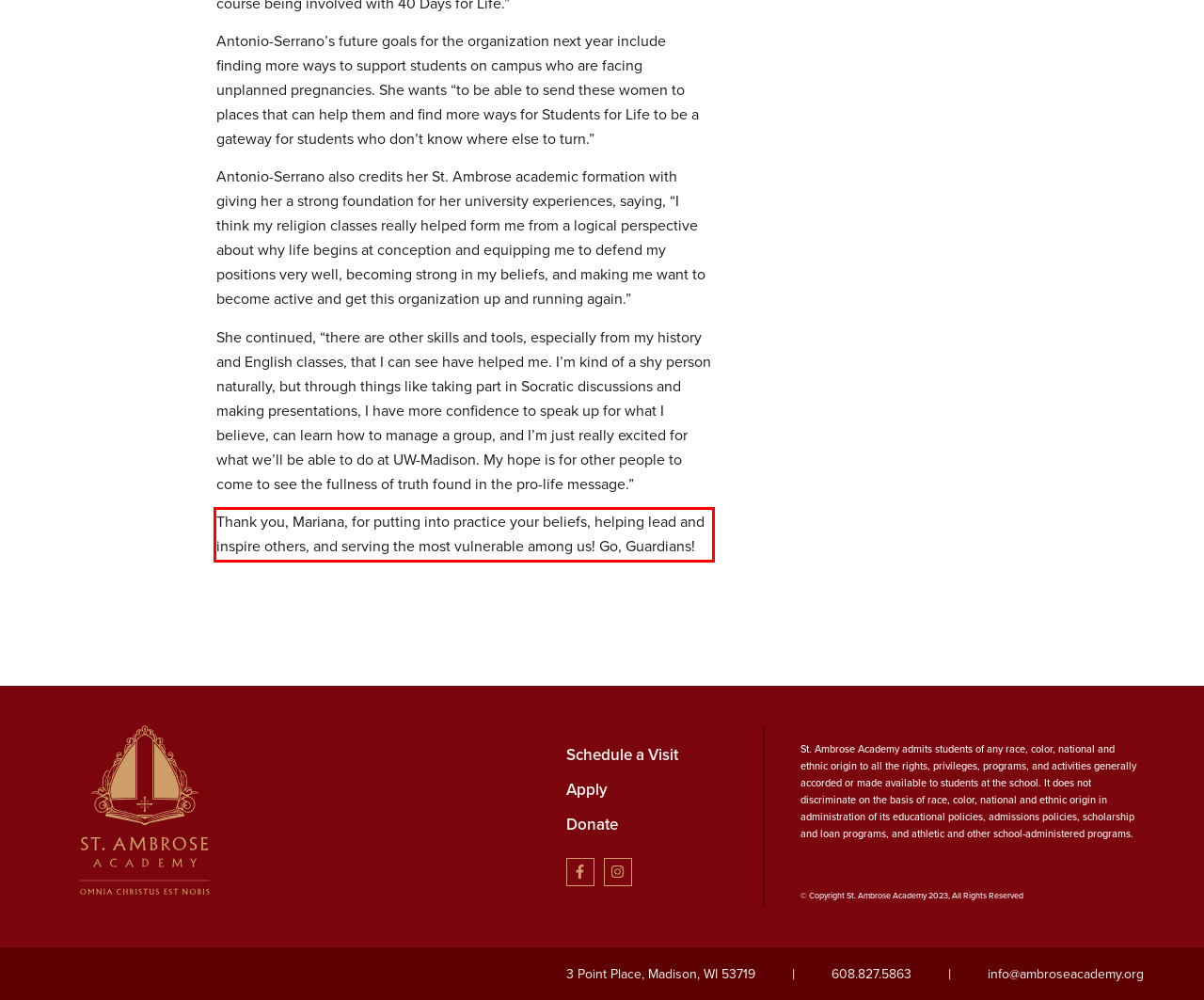You are provided with a webpage screenshot that includes a red rectangle bounding box. Extract the text content from within the bounding box using OCR.

Thank you, Mariana, for putting into practice your beliefs, helping lead and inspire others, and serving the most vulnerable among us! Go, Guardians!